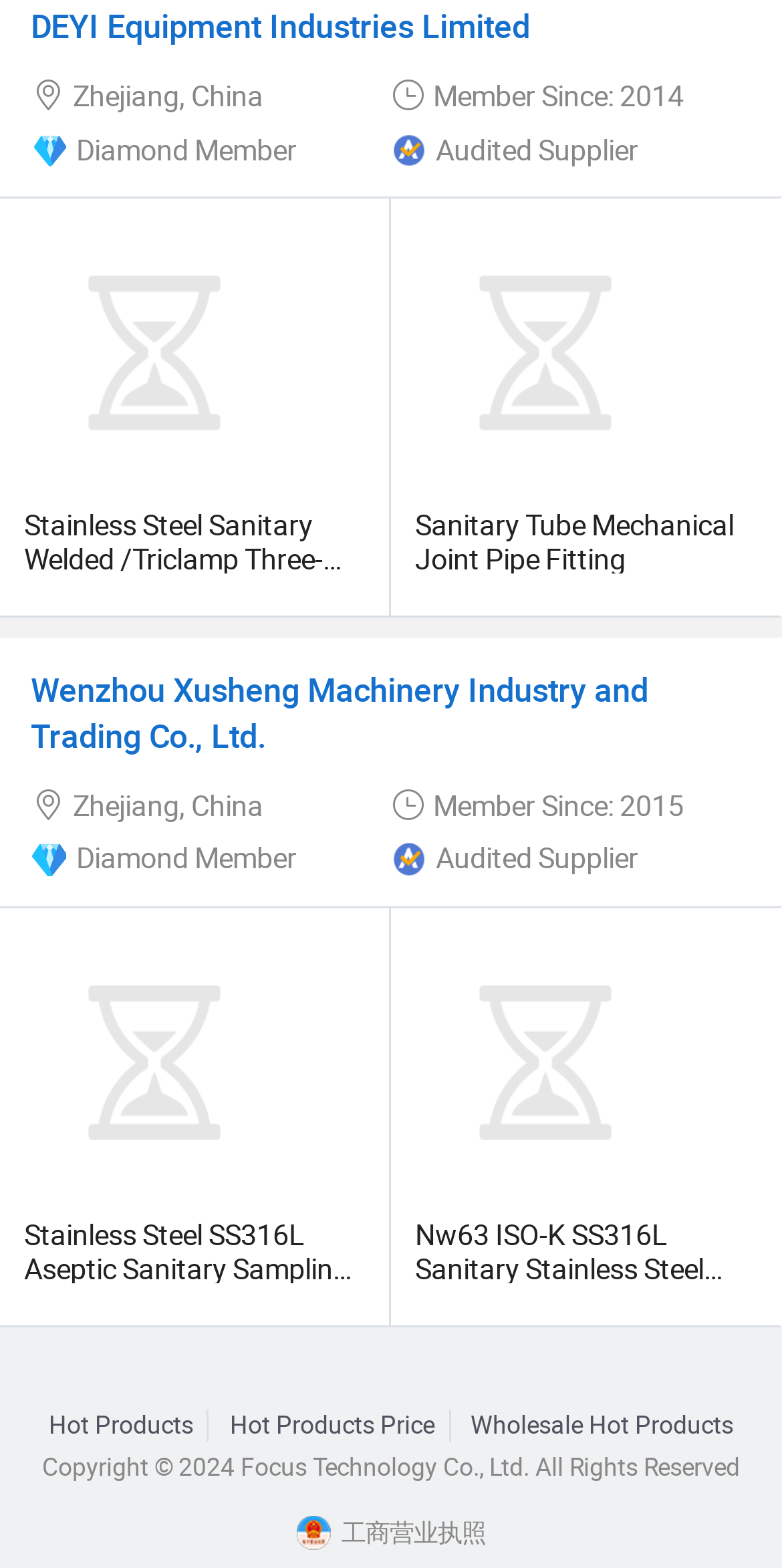Please specify the bounding box coordinates for the clickable region that will help you carry out the instruction: "Explore Hot Products".

[0.044, 0.899, 0.268, 0.92]